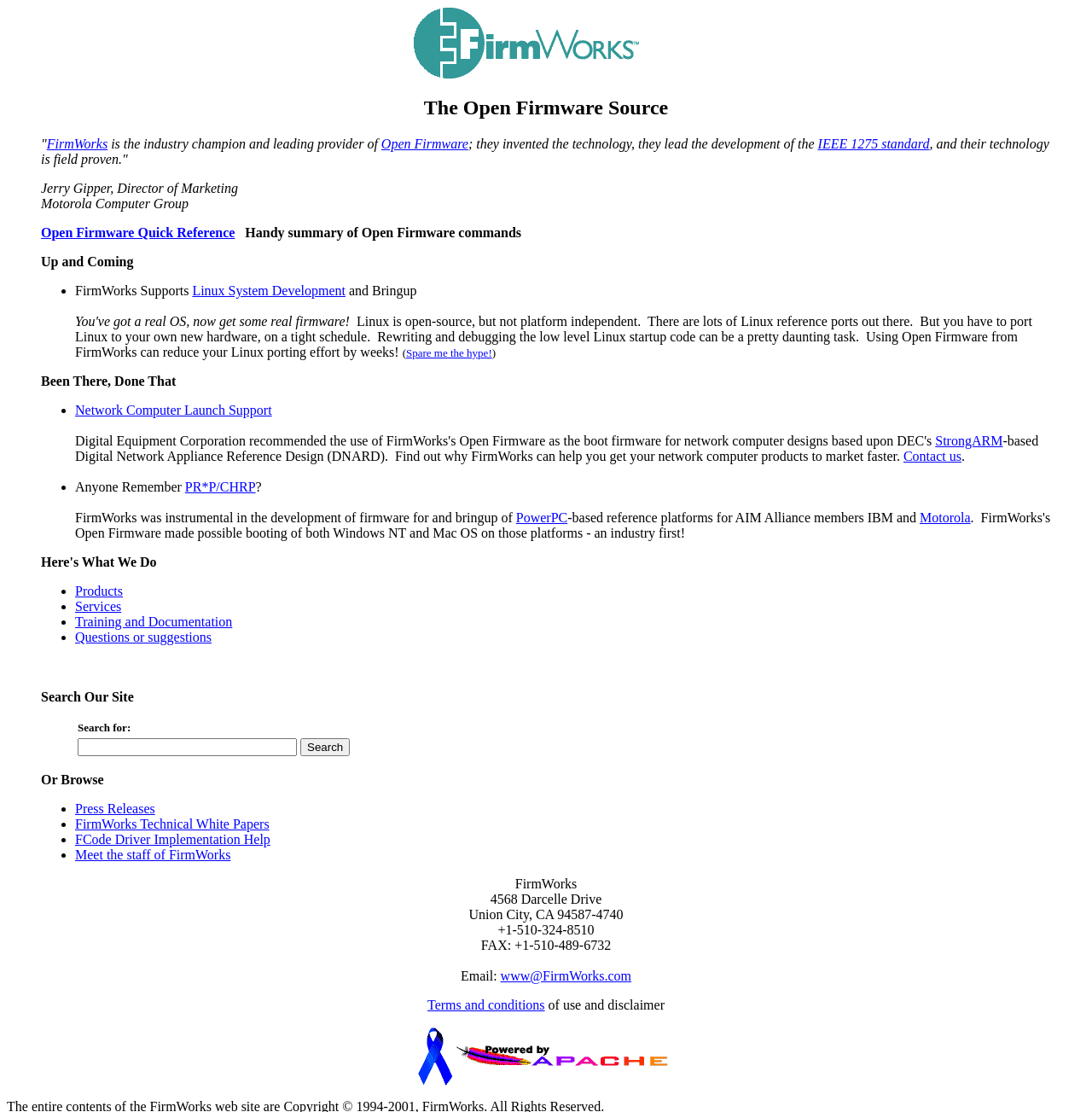What is the name of the computer group mentioned in the webpage?
Provide a short answer using one word or a brief phrase based on the image.

Motorola Computer Group